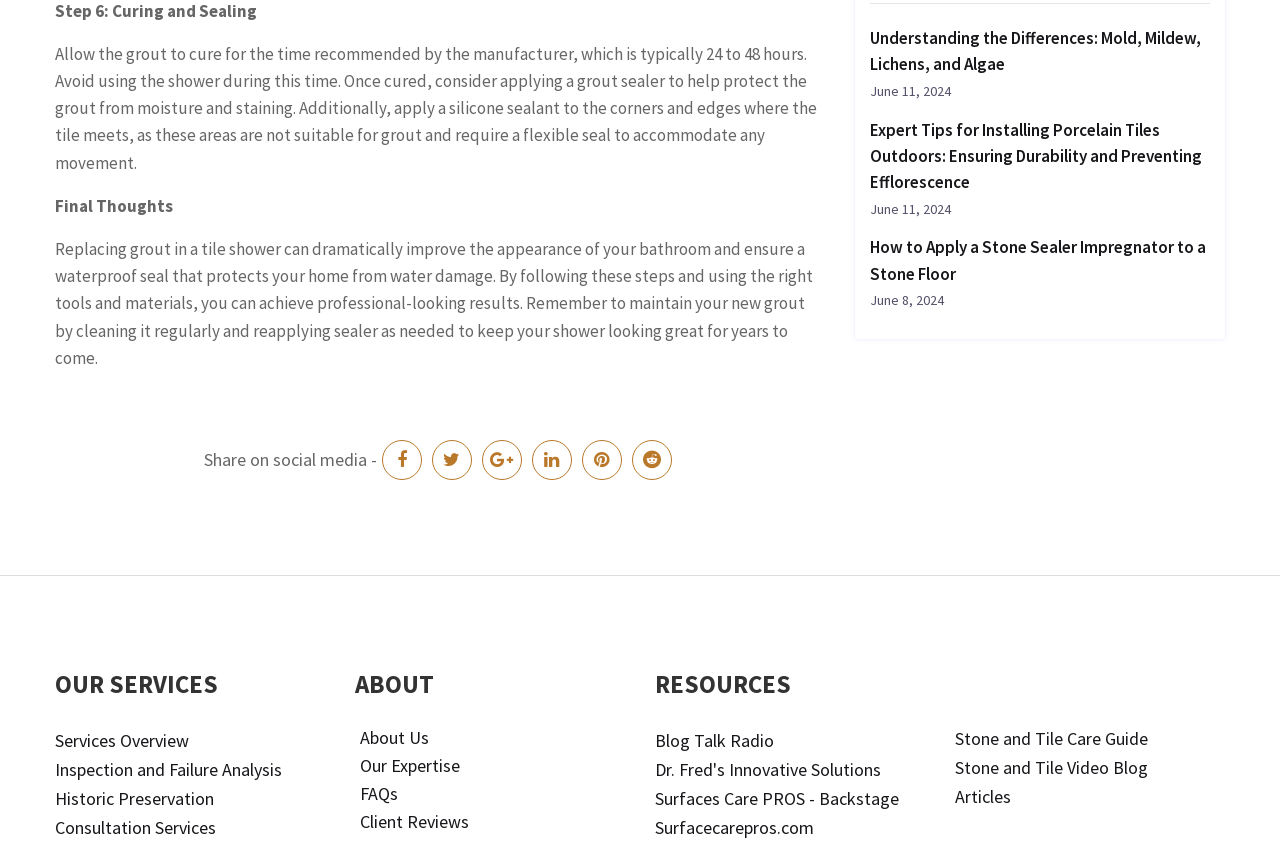Find the bounding box coordinates of the element to click in order to complete the given instruction: "Learn about the differences between mold, mildew, lichens, and algae."

[0.68, 0.032, 0.938, 0.089]